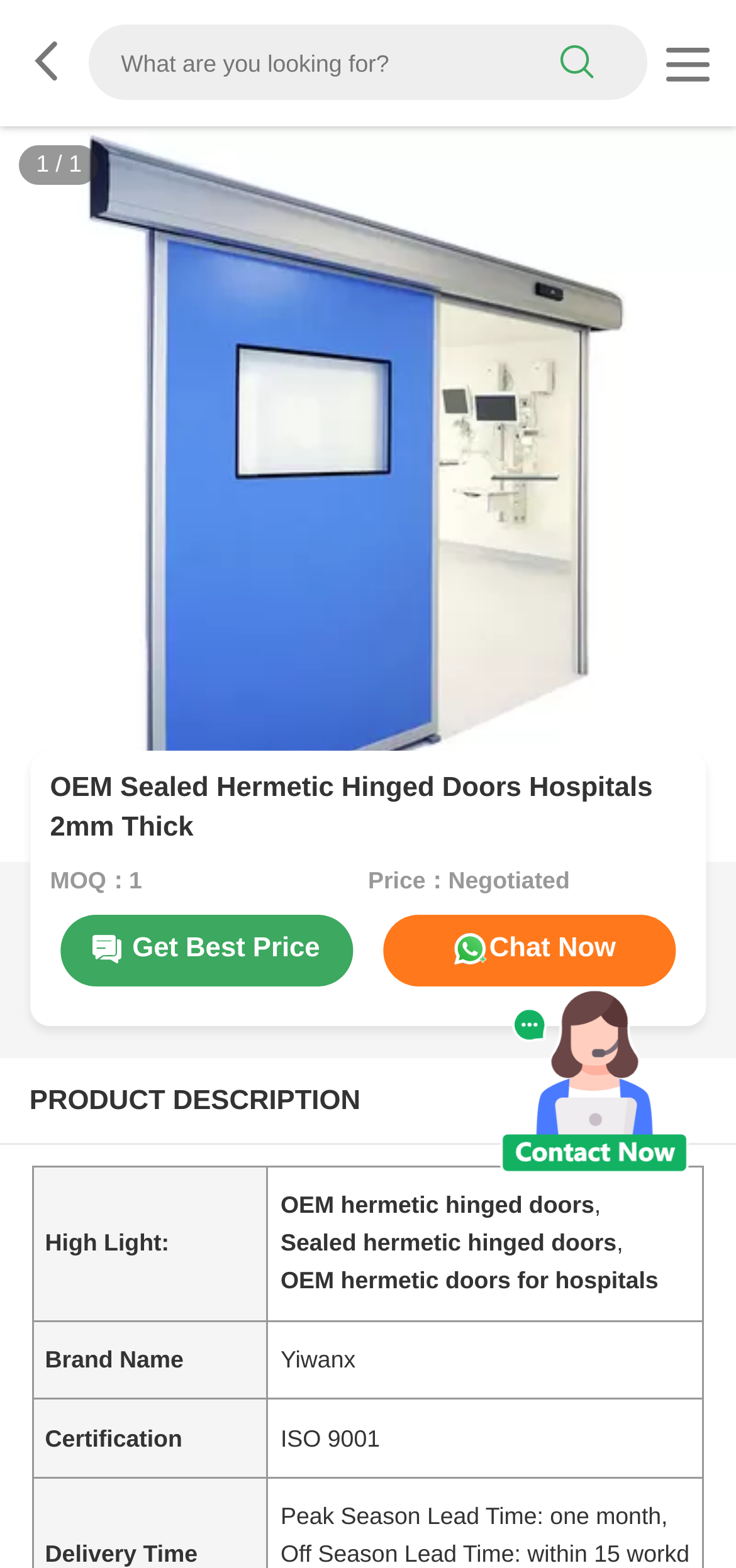What is the brand name of the product?
Kindly offer a comprehensive and detailed response to the question.

I found the answer by looking at the gridcell 'Brand Name' and its corresponding value 'Yiwanx' in the product description section.